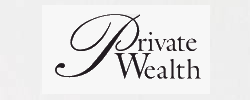Generate a descriptive account of all visible items and actions in the image.

The image prominently features the text "Private Wealth," elegantly styled in a sophisticated font. This branding likely represents a focus on affluent clients and issues related to wealth management, particularly in the context of healthcare and insurance. Positioned within a white background, the logo emphasizes a sense of professionalism and exclusivity, aligning with the themes of the accompanying article, which discusses how concierge medical groups assist wealthy families in navigating healthcare challenges. The image serves as a visual representation of the intertwined nature of wealth and medical services, highlighting the importance of effective health coverage and advocacy for the affluent.